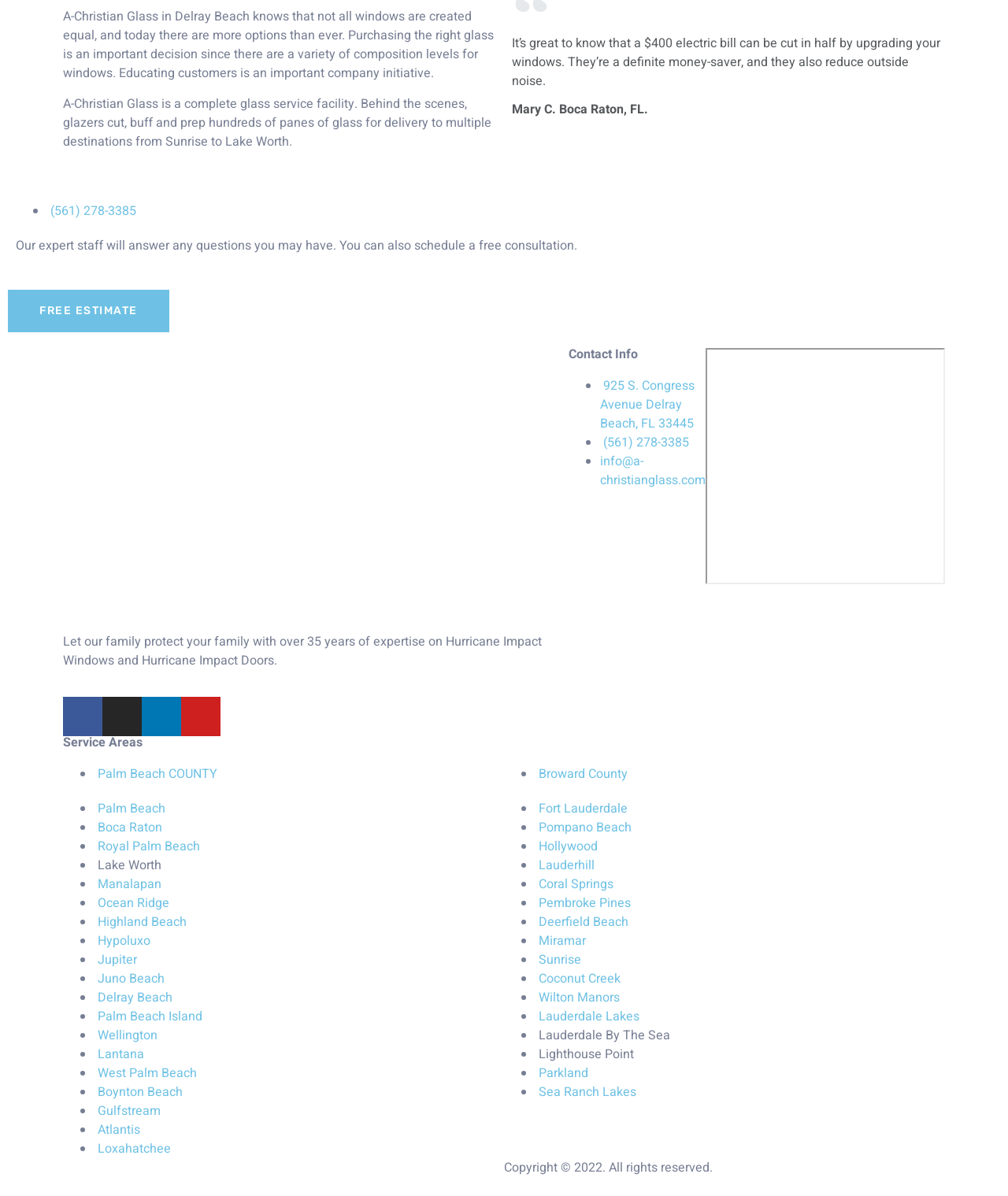What social media platforms does the company have?
Use the information from the screenshot to give a comprehensive response to the question.

The company's social media platforms are mentioned as link elements in the webpage, with icons representing each platform. They are Facebook, Instagram, Linkedin, and Youtube.